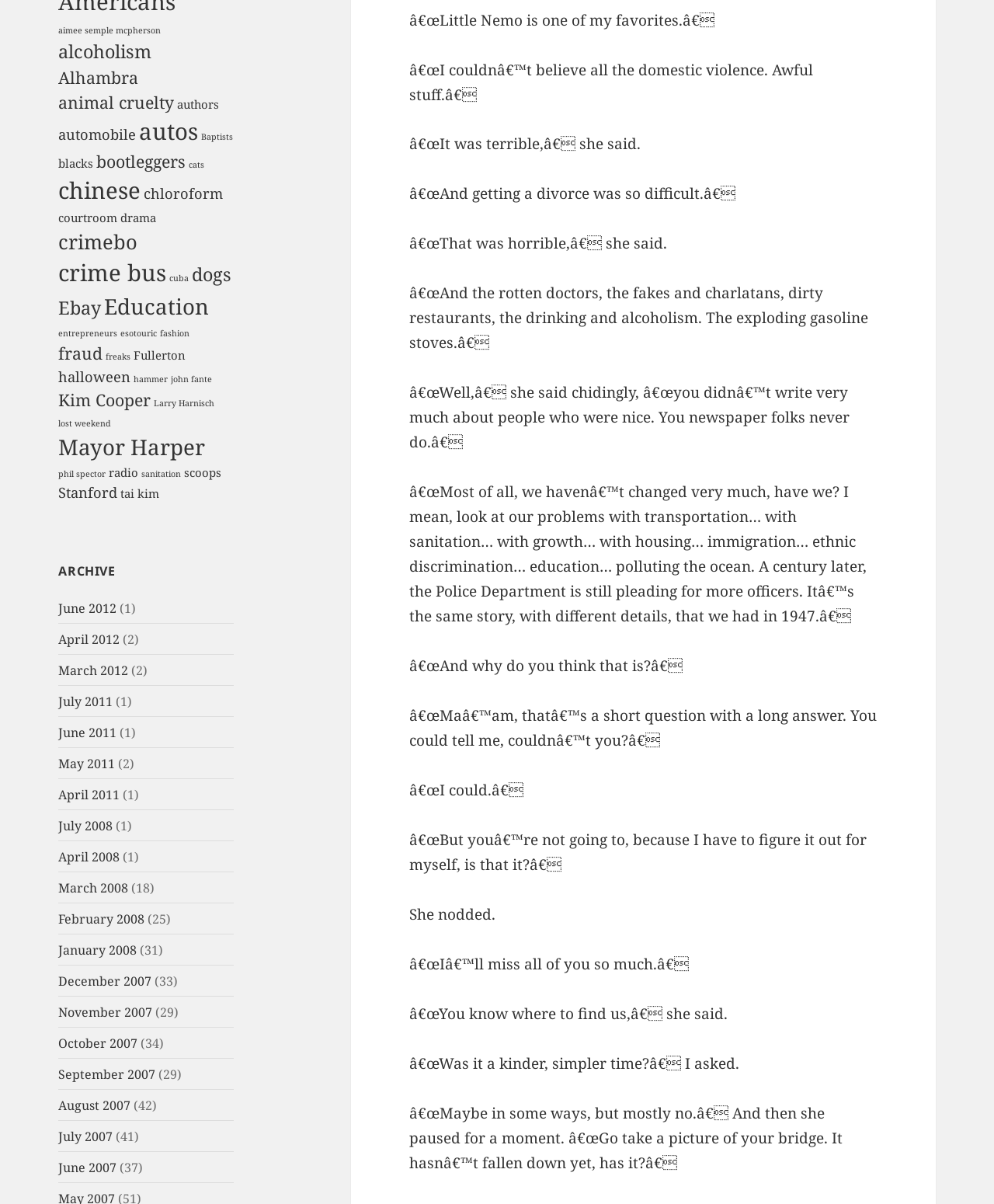Can you show the bounding box coordinates of the region to click on to complete the task described in the instruction: "Select 'June 2012'"?

[0.059, 0.498, 0.117, 0.512]